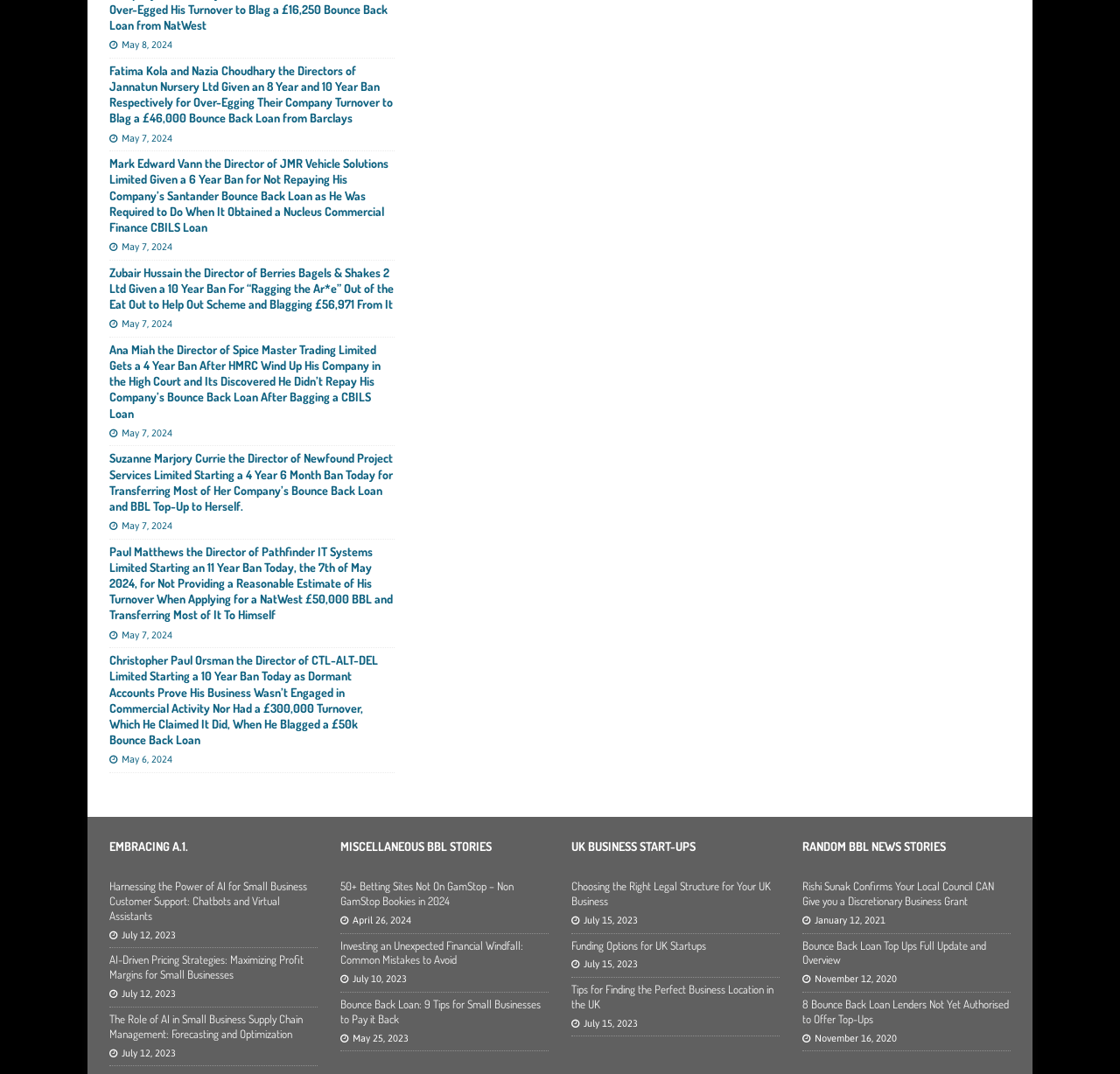Find the bounding box coordinates of the element's region that should be clicked in order to follow the given instruction: "Click on 'May 8, 2024'". The coordinates should consist of four float numbers between 0 and 1, i.e., [left, top, right, bottom].

[0.109, 0.037, 0.154, 0.047]